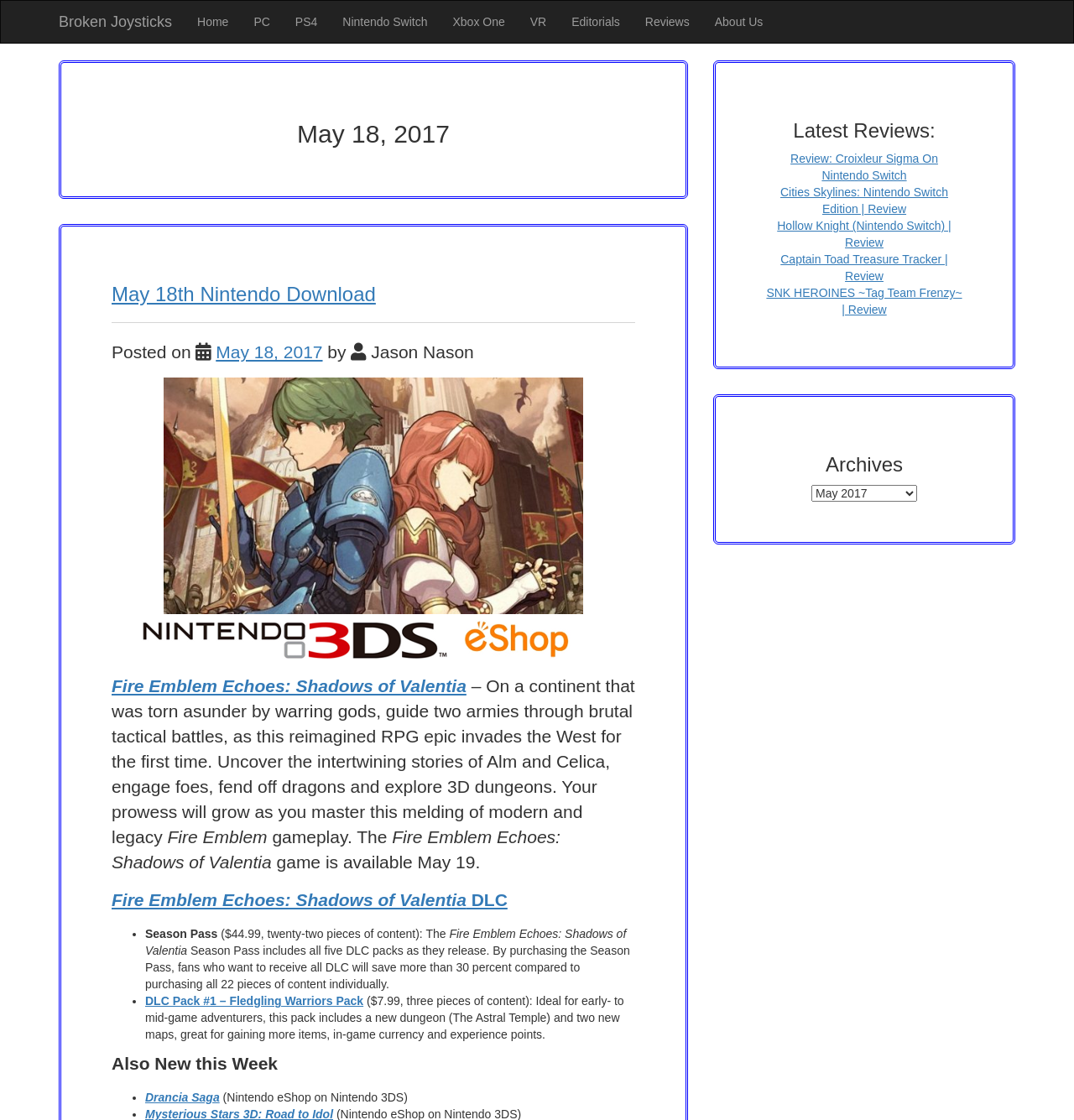Identify the bounding box coordinates for the UI element mentioned here: "May 18th Nintendo Download". Provide the coordinates as four float values between 0 and 1, i.e., [left, top, right, bottom].

[0.104, 0.252, 0.35, 0.273]